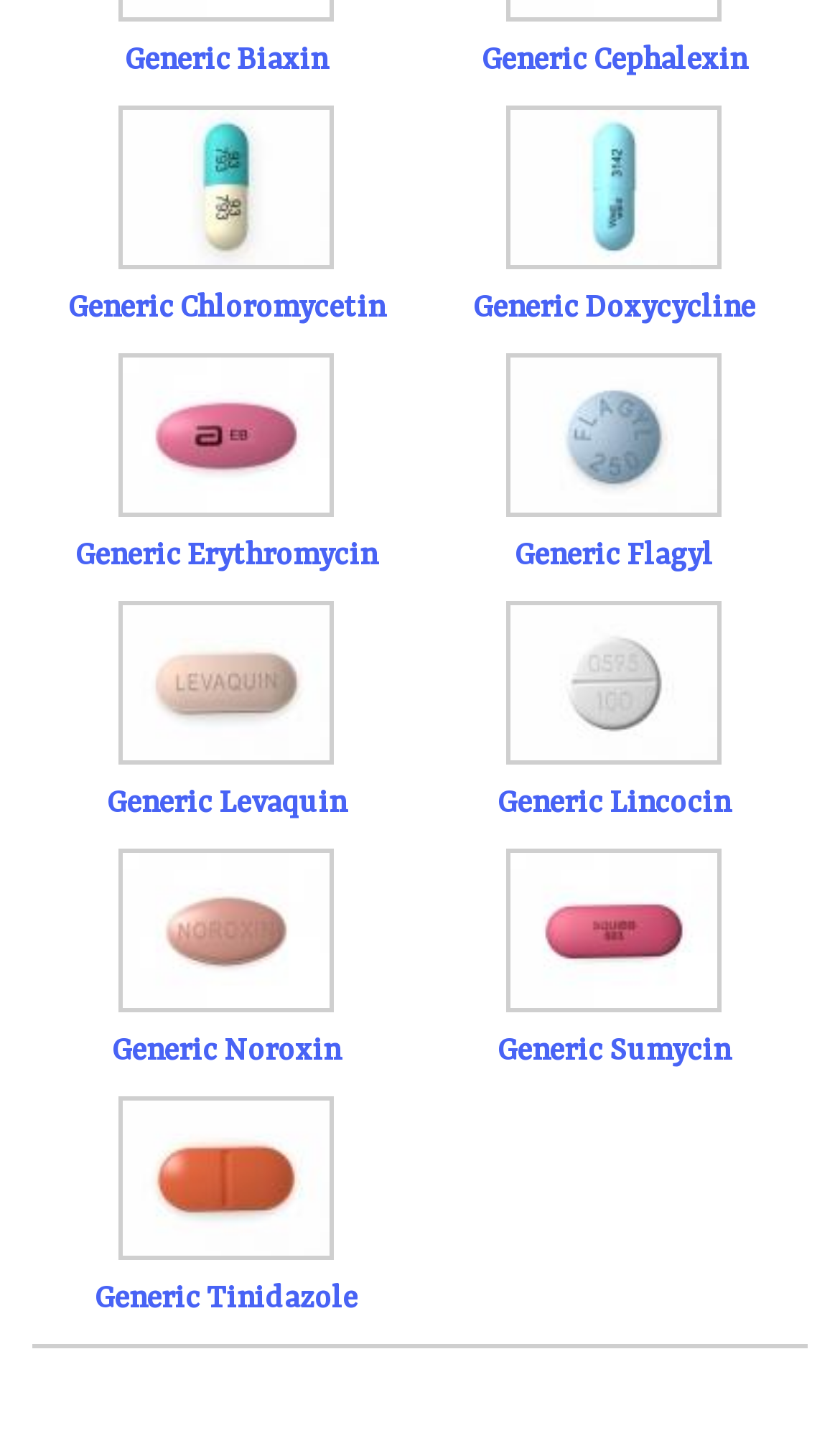Please answer the following question using a single word or phrase: 
Are all antibiotics listed with images?

Yes